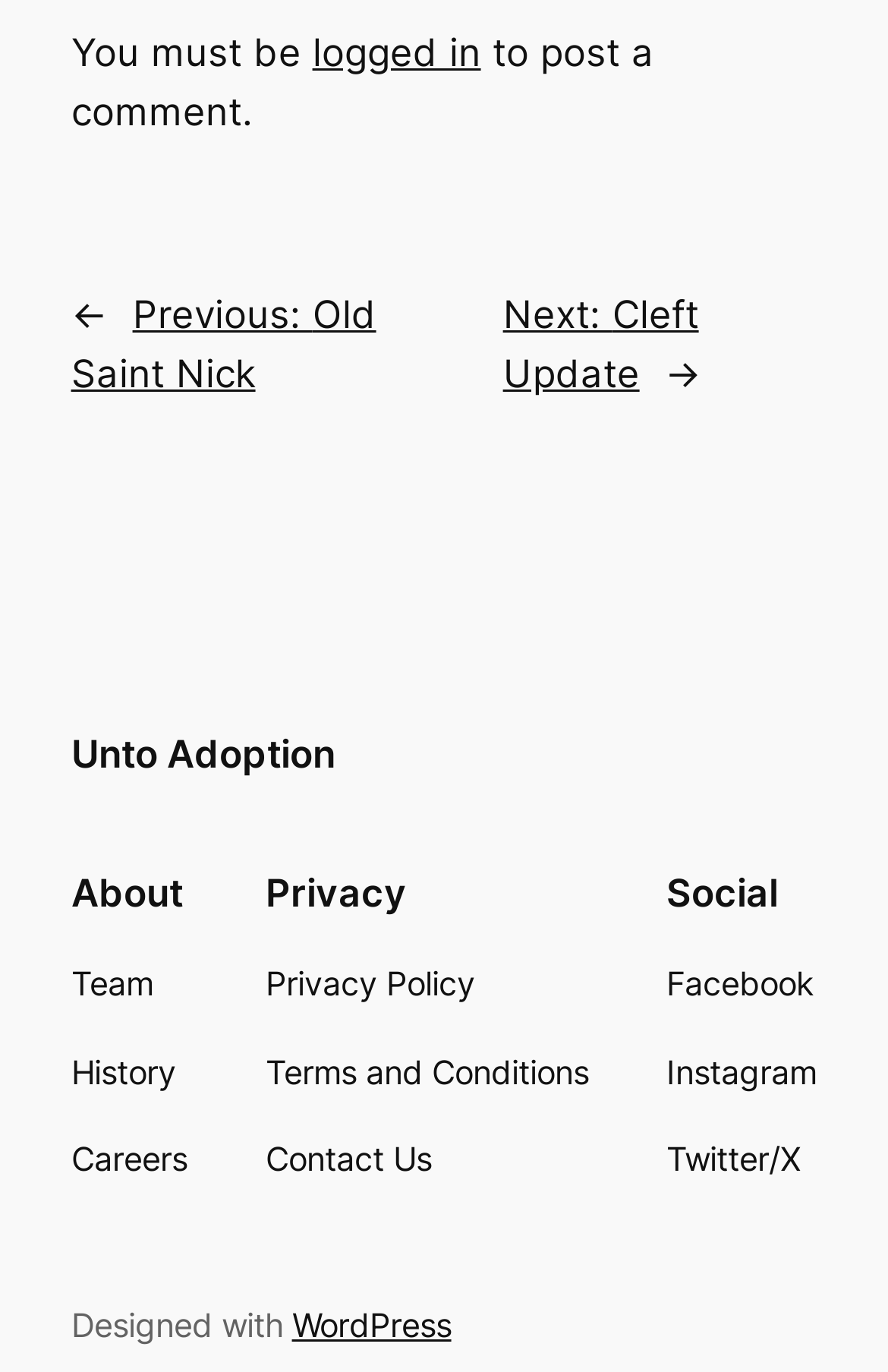Please identify the bounding box coordinates of the element that needs to be clicked to perform the following instruction: "Copy a link to this post".

None